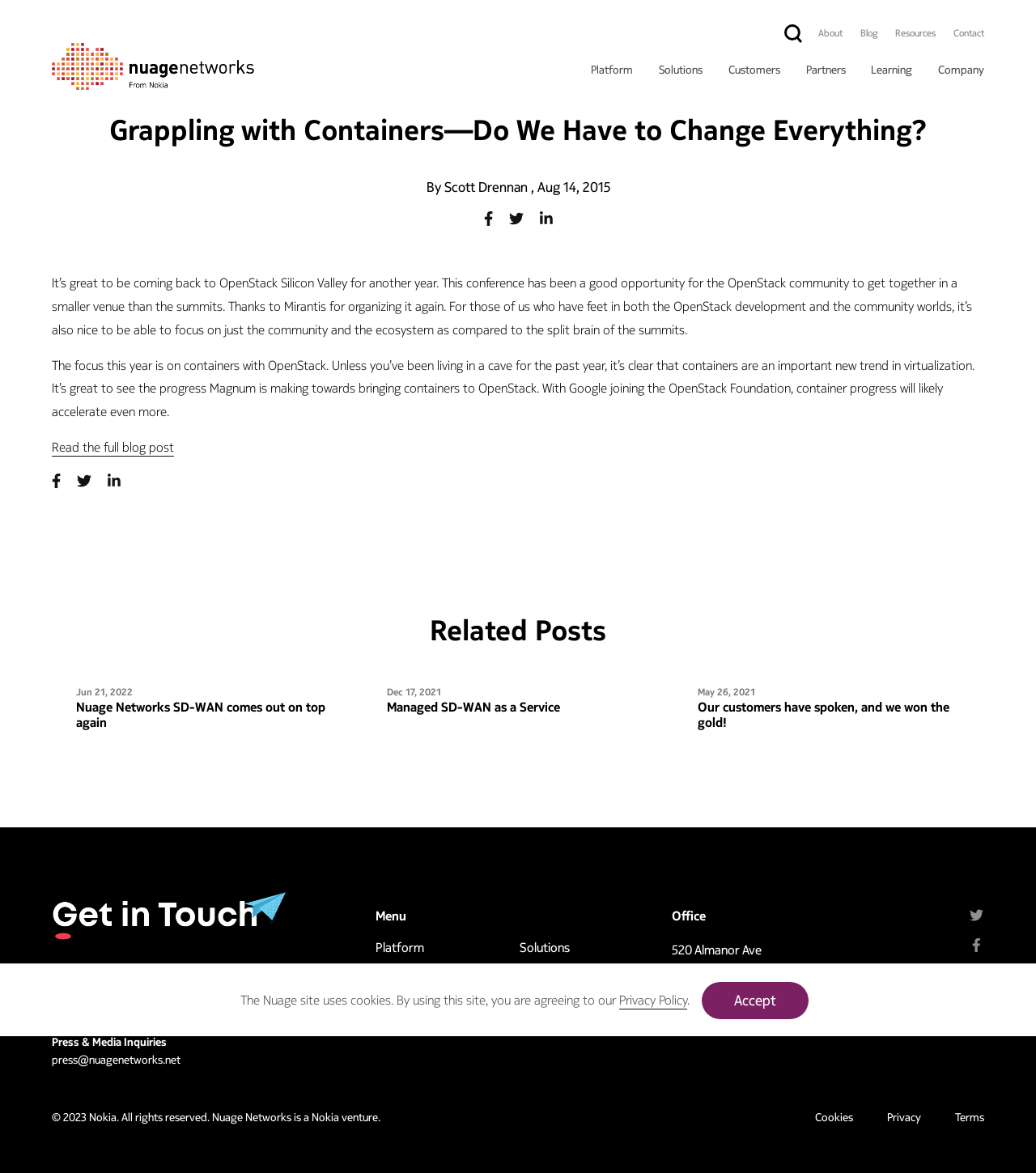Please respond to the question with a concise word or phrase:
What is the logo of the website?

Nuage logo